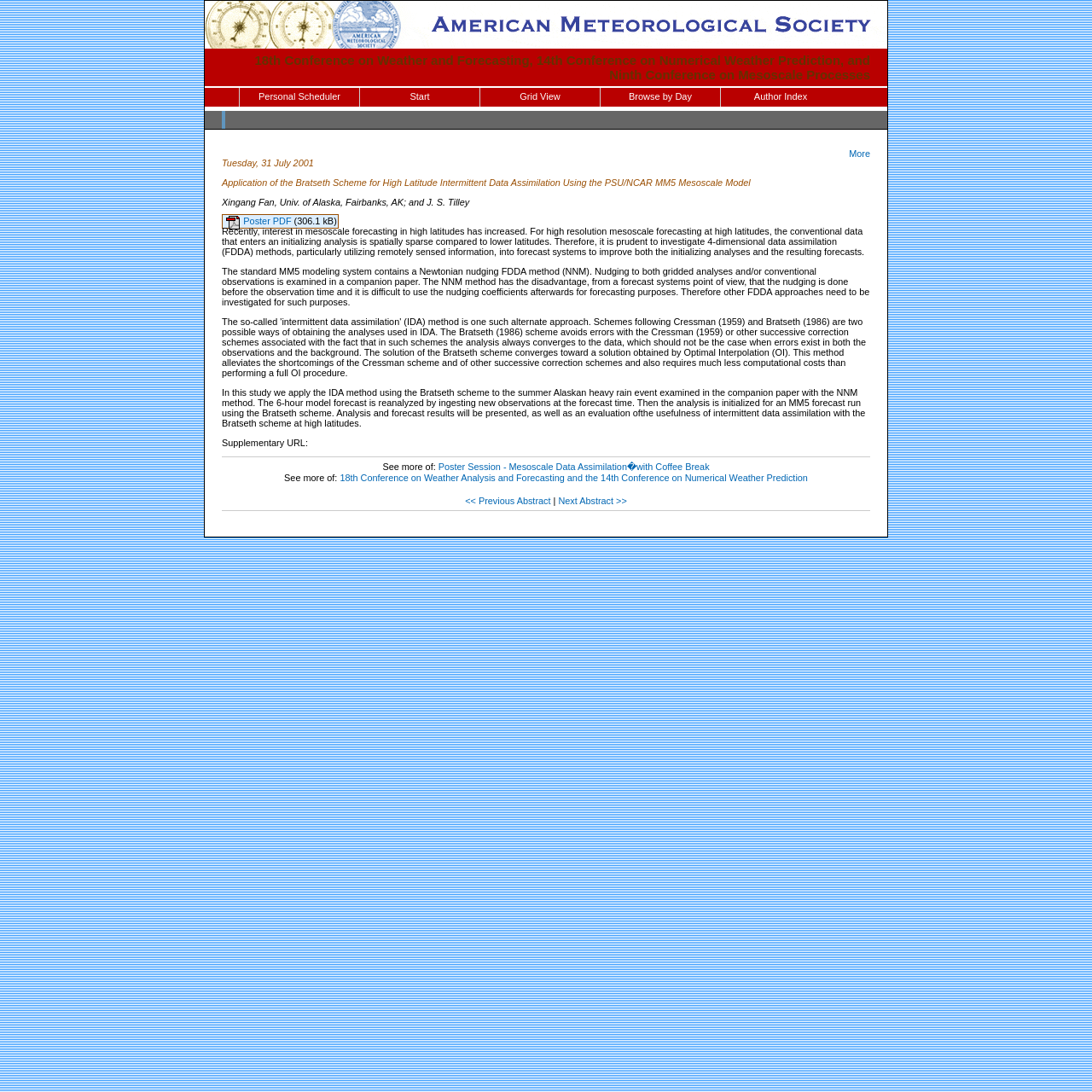Extract the bounding box coordinates for the UI element described by the text: "Start". The coordinates should be in the form of [left, top, right, bottom] with values between 0 and 1.

[0.33, 0.08, 0.439, 0.098]